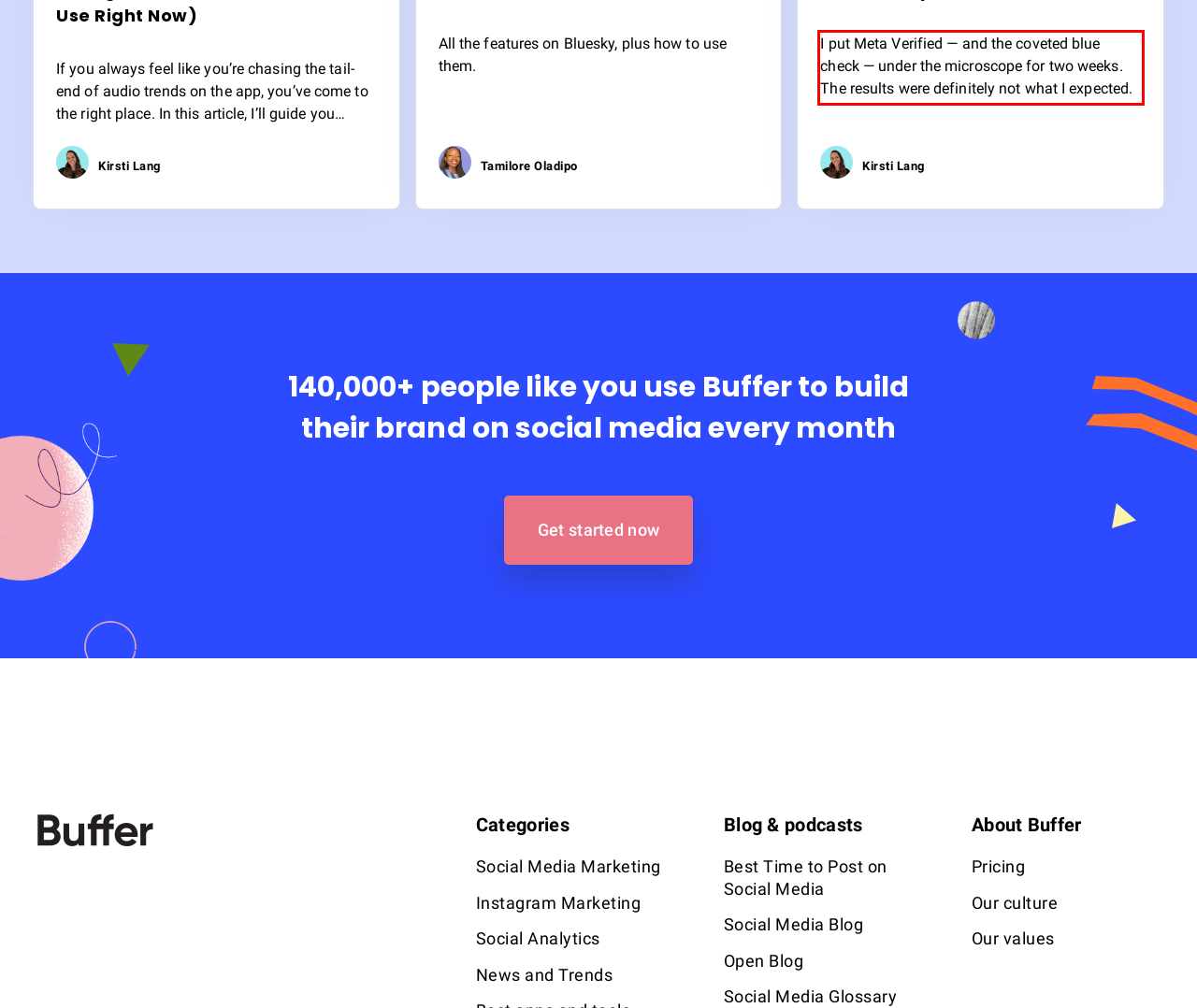Identify the text inside the red bounding box in the provided webpage screenshot and transcribe it.

I put Meta Verified — and the coveted blue check — under the microscope for two weeks. The results were definitely not what I expected.